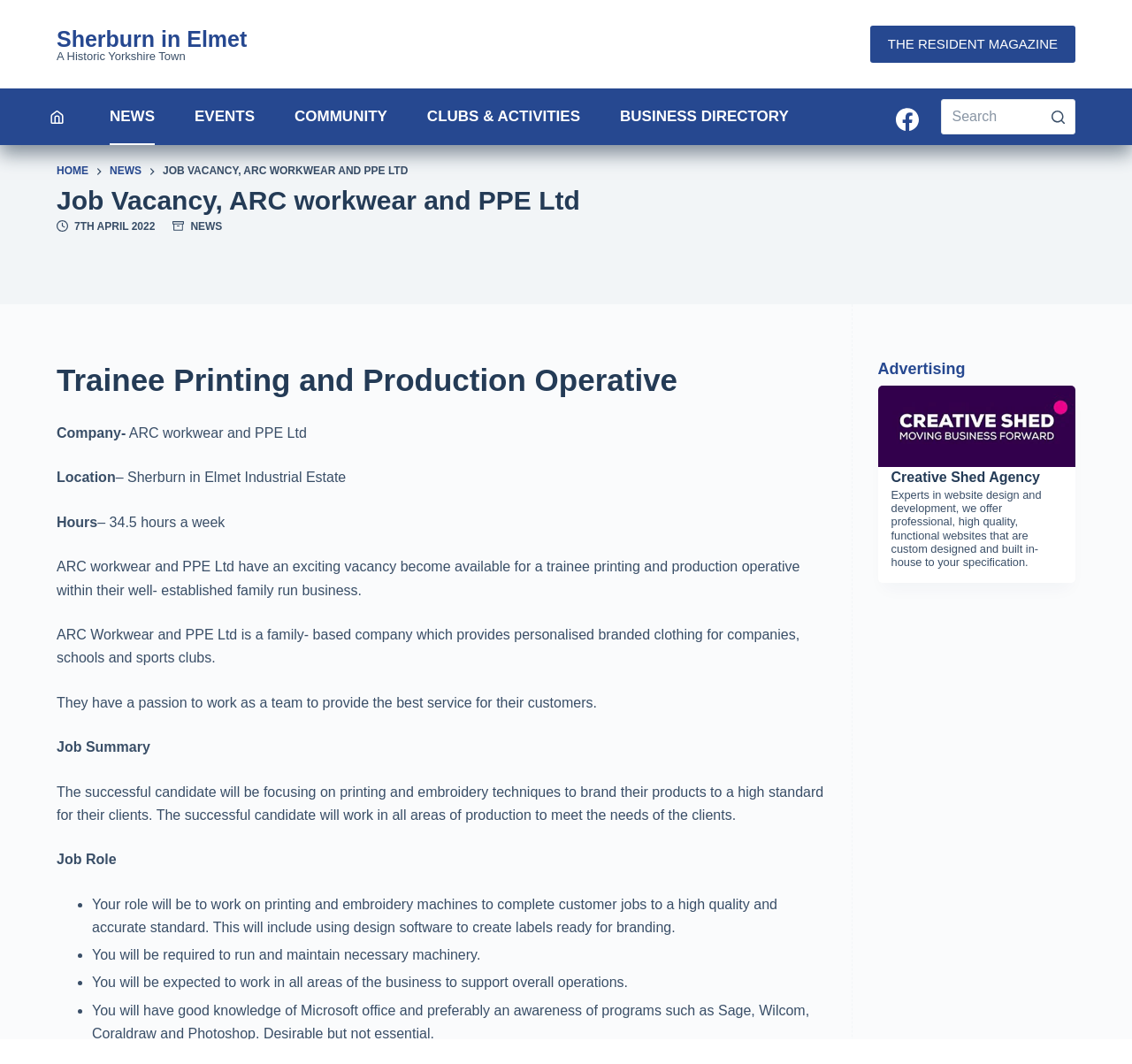Given the element description: "THE RESIDENT MAGAZINE", predict the bounding box coordinates of the UI element it refers to, using four float numbers between 0 and 1, i.e., [left, top, right, bottom].

[0.769, 0.024, 0.95, 0.059]